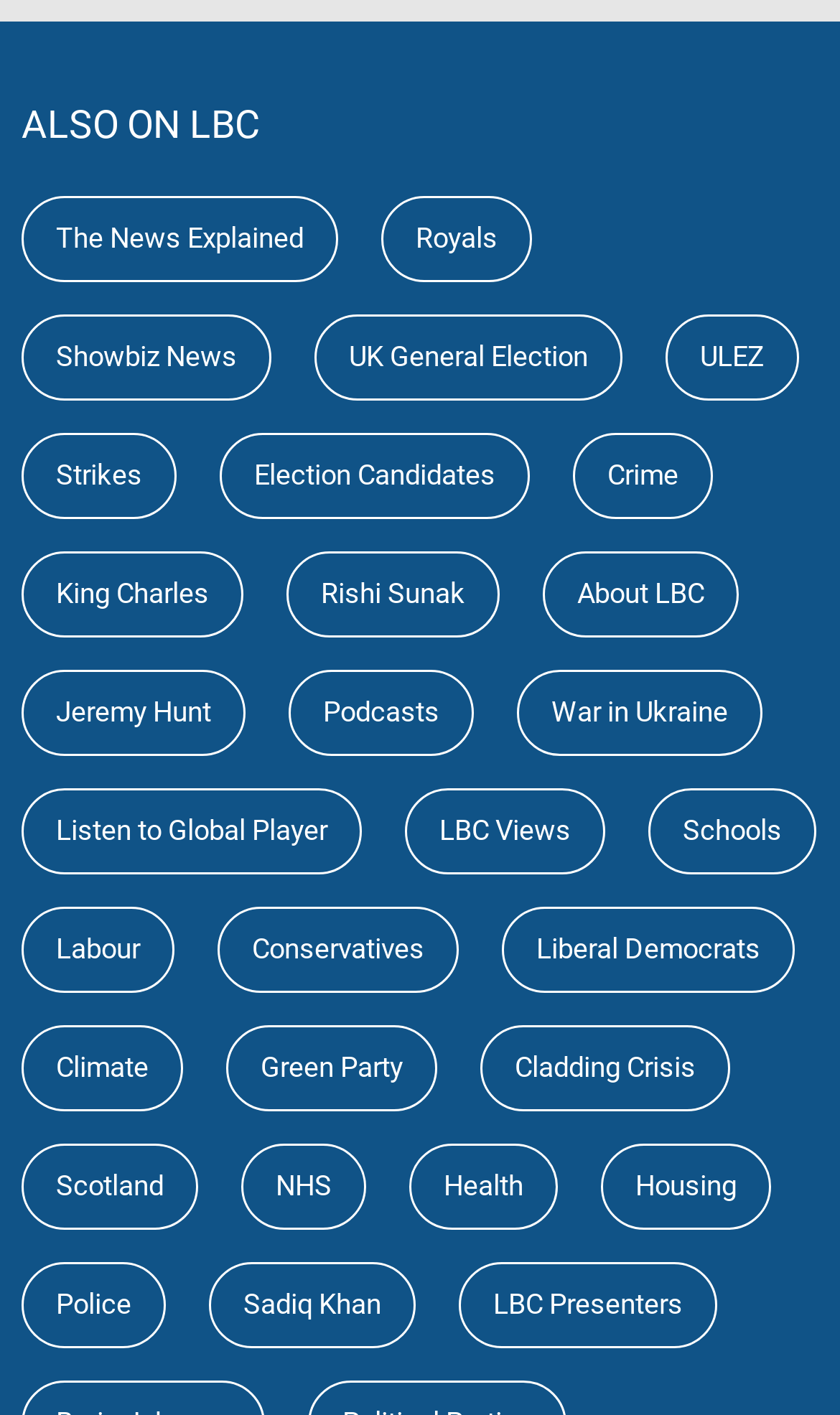Could you specify the bounding box coordinates for the clickable section to complete the following instruction: "click the CPC Games logo"?

None